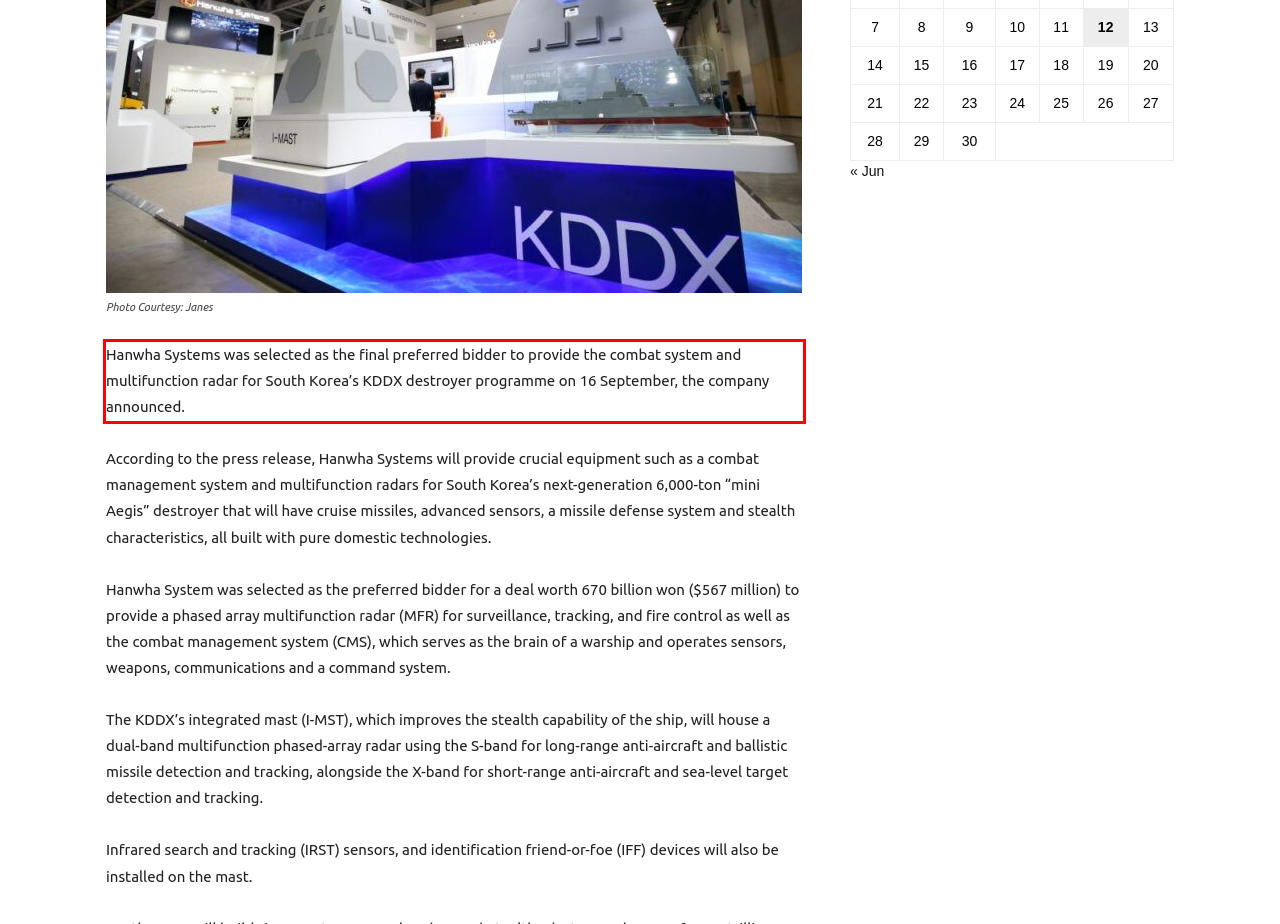Given a screenshot of a webpage with a red bounding box, please identify and retrieve the text inside the red rectangle.

Hanwha Systems was selected as the final preferred bidder to provide the combat system and multifunction radar for South Korea’s KDDX destroyer programme on 16 September, the company announced.